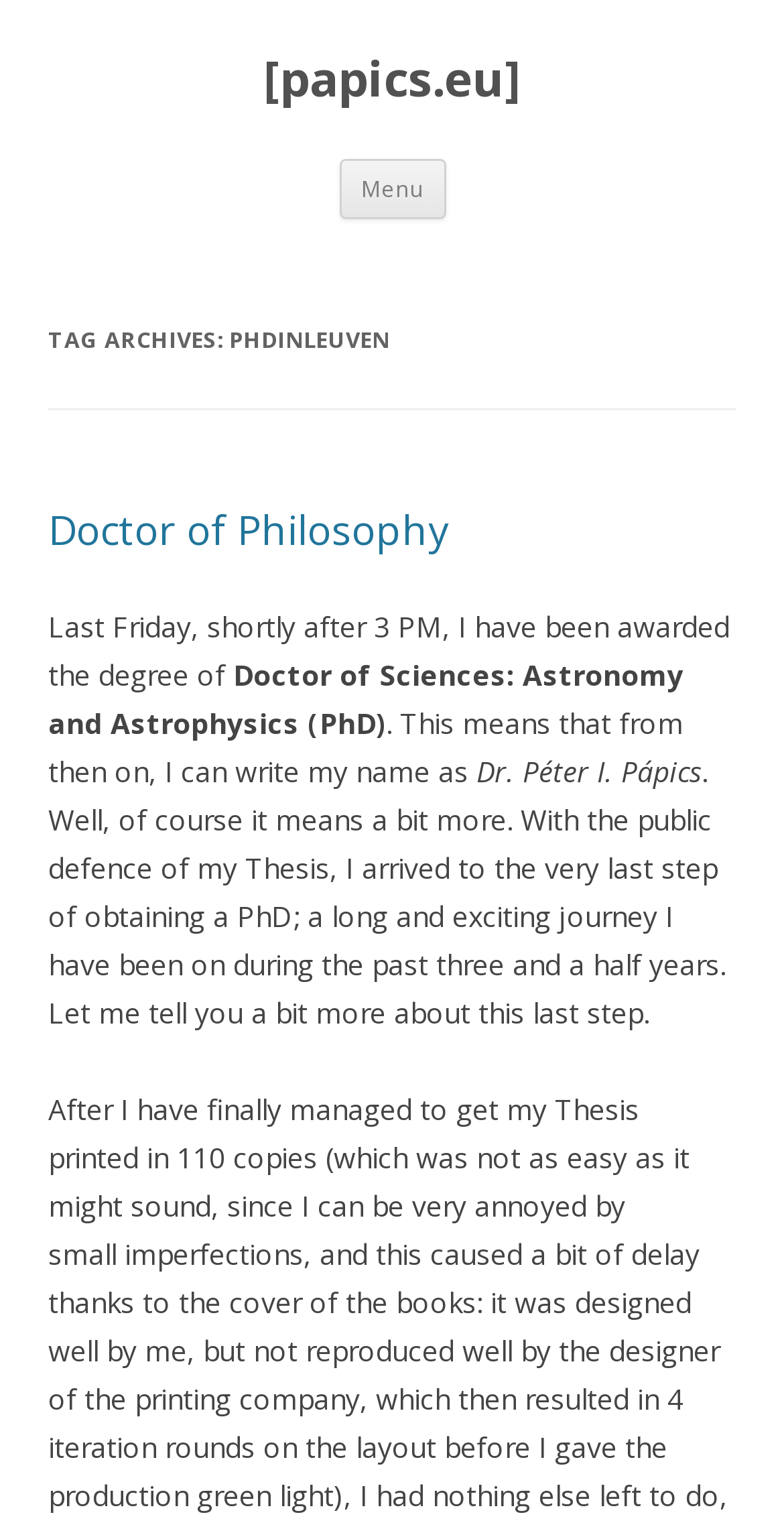Refer to the image and provide an in-depth answer to the question: 
What is the degree awarded to the author?

The degree awarded to the author can be found in the text 'Last Friday, shortly after 3 PM, I have been awarded the degree of Doctor of Philosophy'.